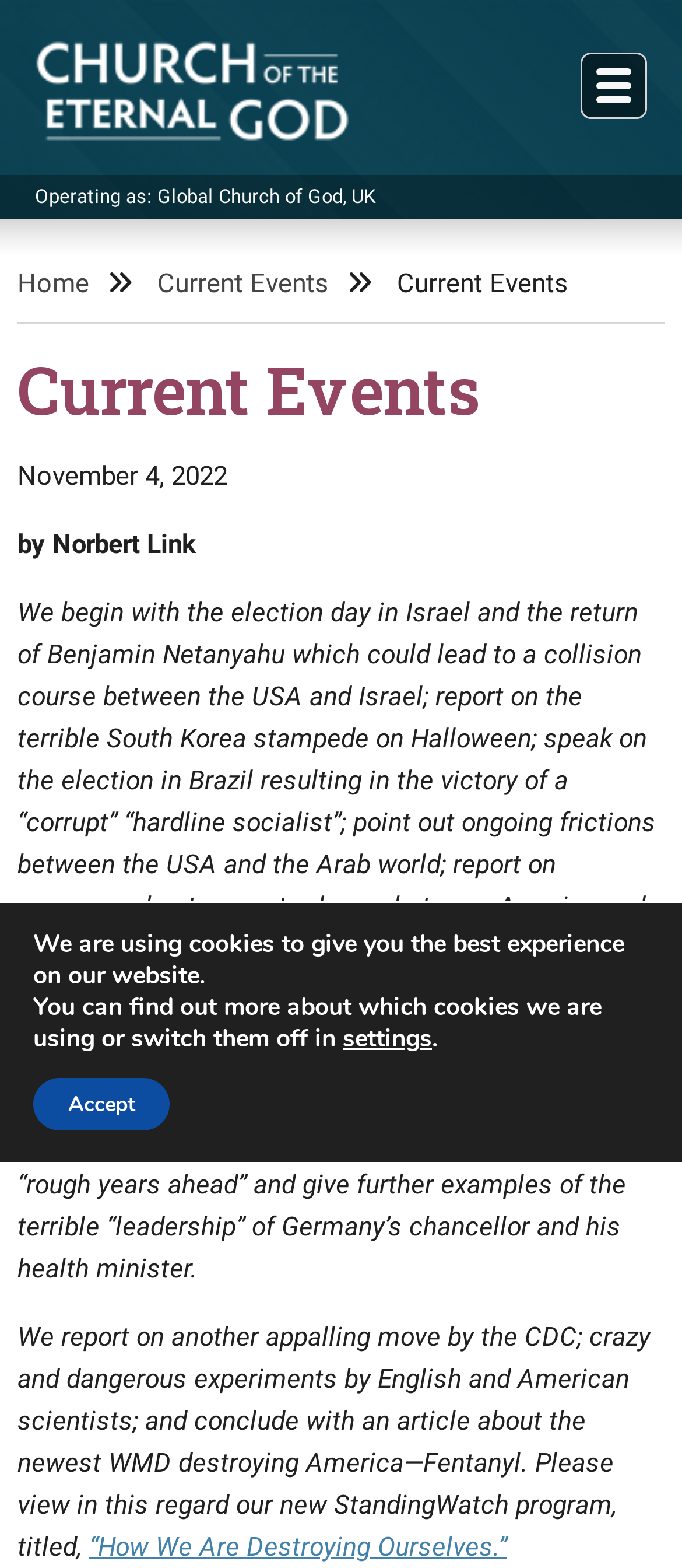Please give a concise answer to this question using a single word or phrase: 
How many main categories are there in the menu?

12